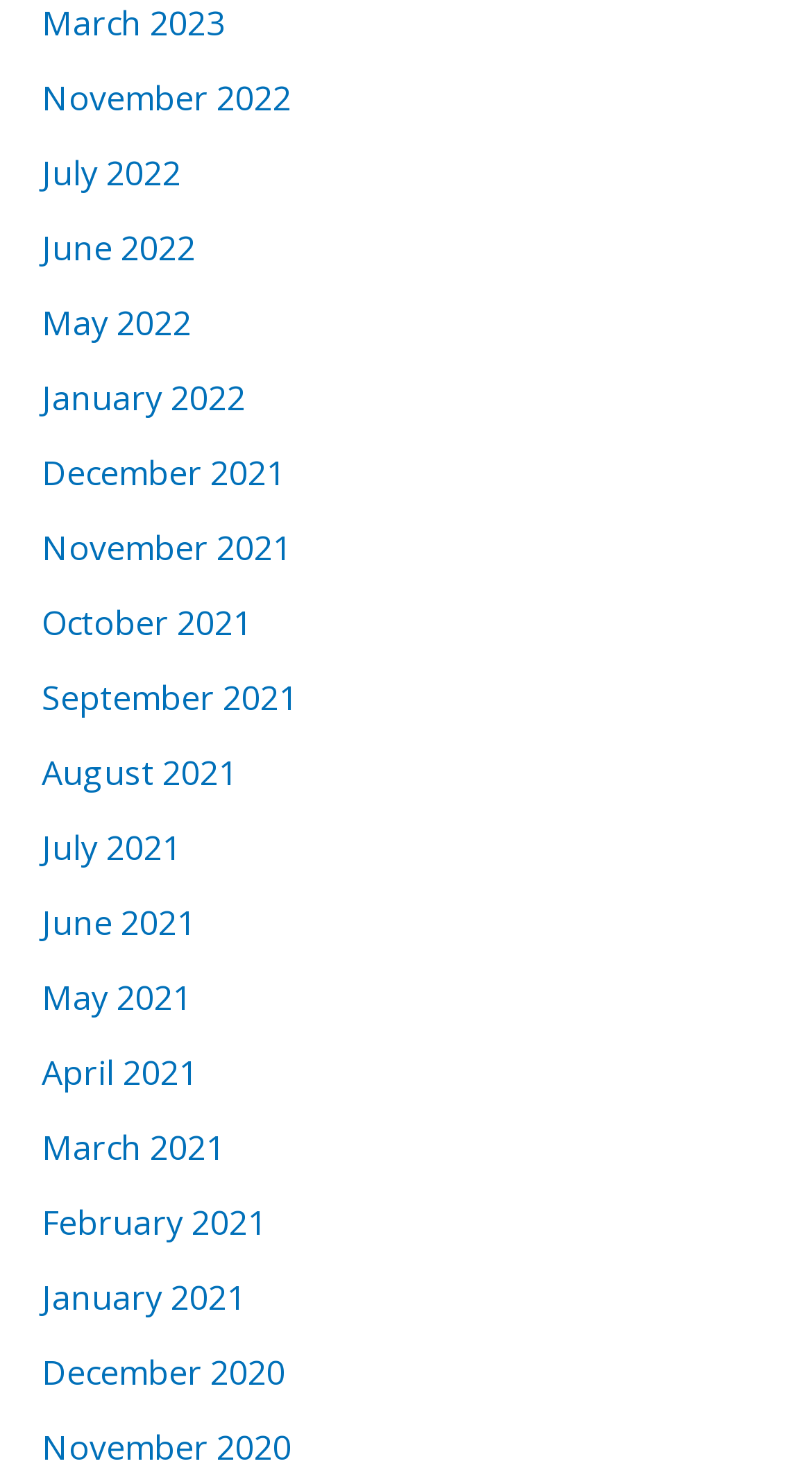Provide the bounding box coordinates for the UI element that is described as: "November 2020".

[0.051, 0.96, 0.359, 0.991]